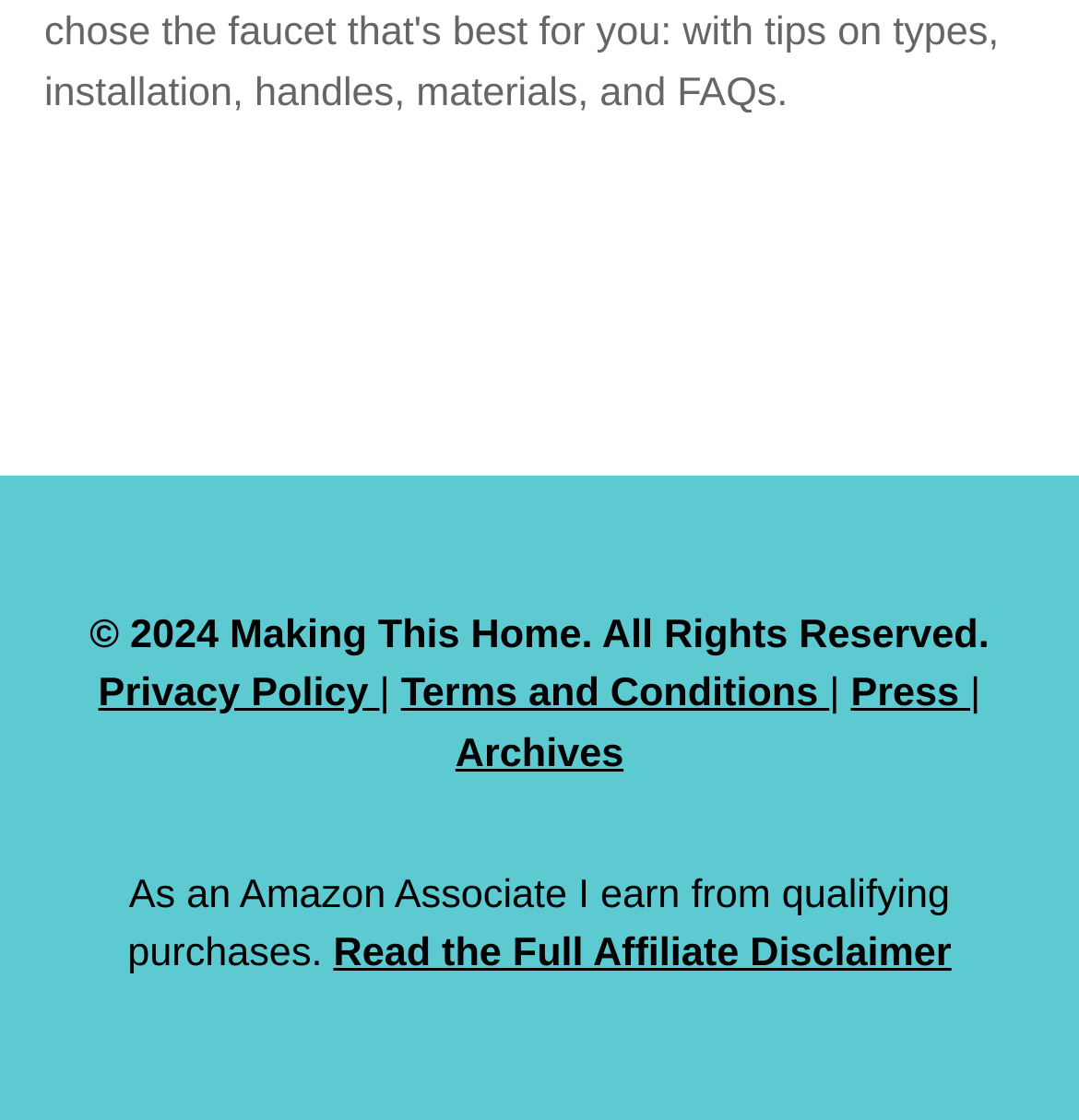Extract the bounding box coordinates for the UI element described as: "Privacy Policy".

[0.091, 0.6, 0.352, 0.64]